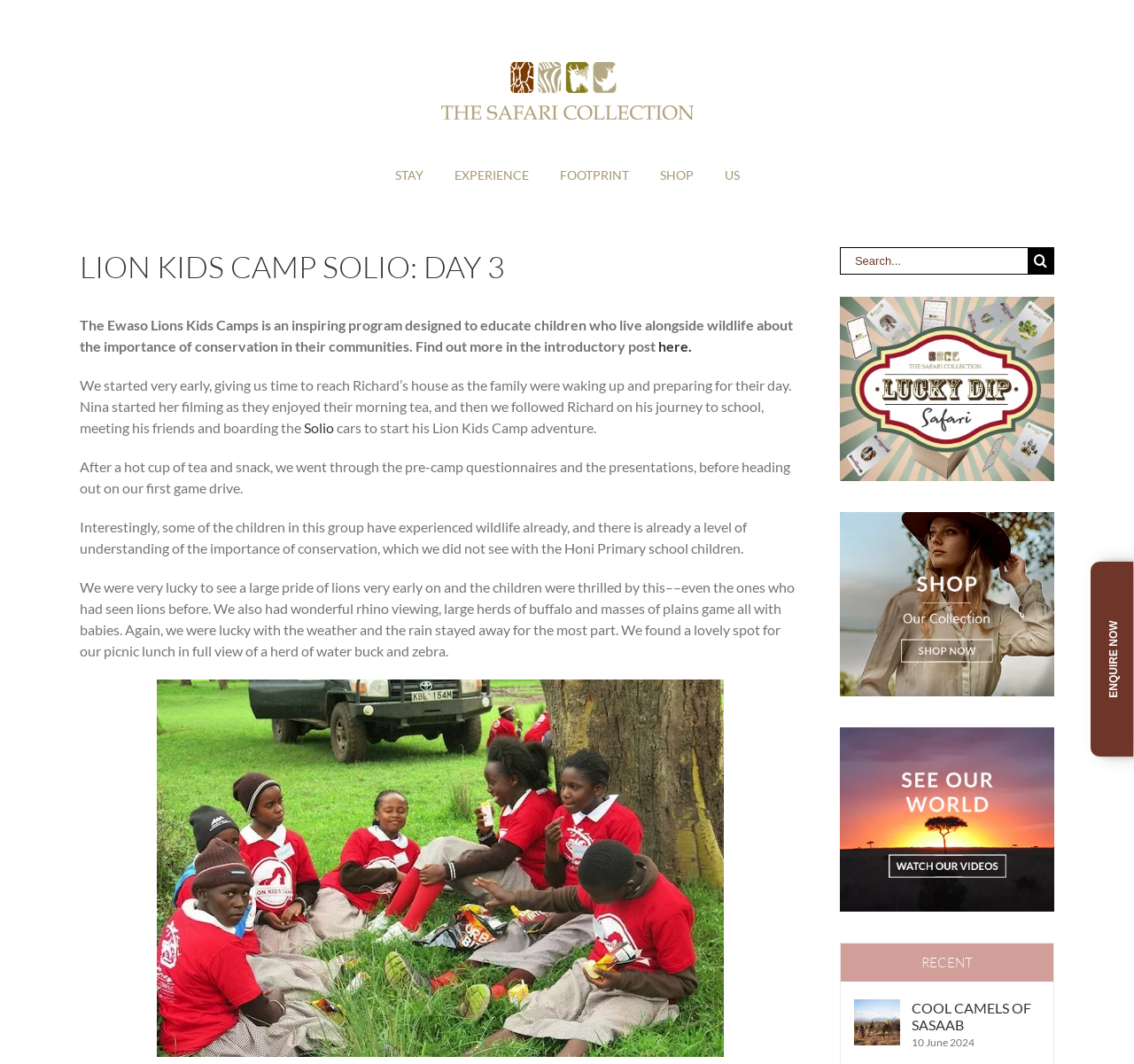Please provide a brief answer to the following inquiry using a single word or phrase:
What is the text on the button next to the search box?

Search